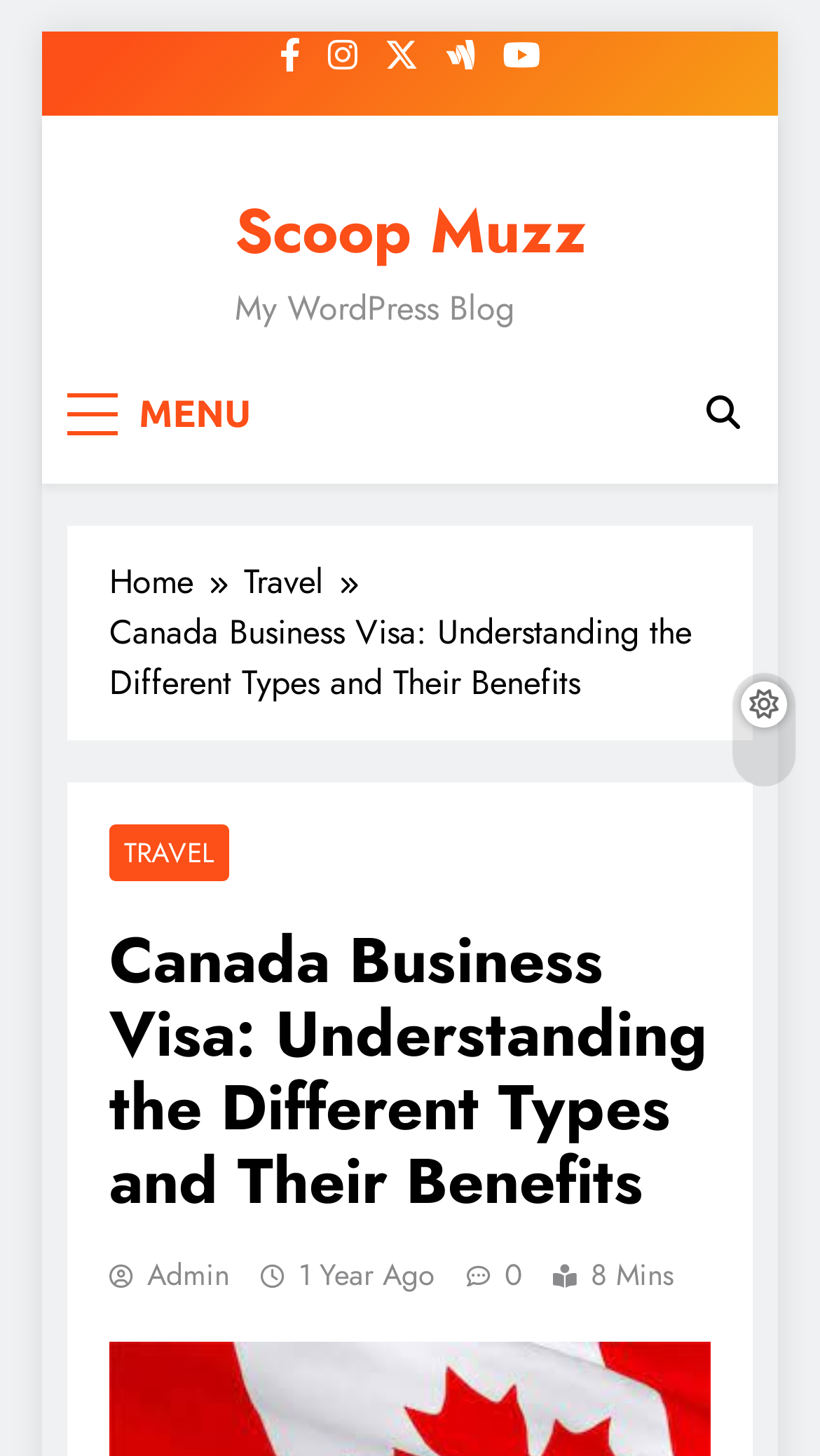Please provide the bounding box coordinates in the format (top-left x, top-left y, bottom-right x, bottom-right y). Remember, all values are floating point numbers between 0 and 1. What is the bounding box coordinate of the region described as: 1 year ago1 year ago

[0.364, 0.861, 0.531, 0.89]